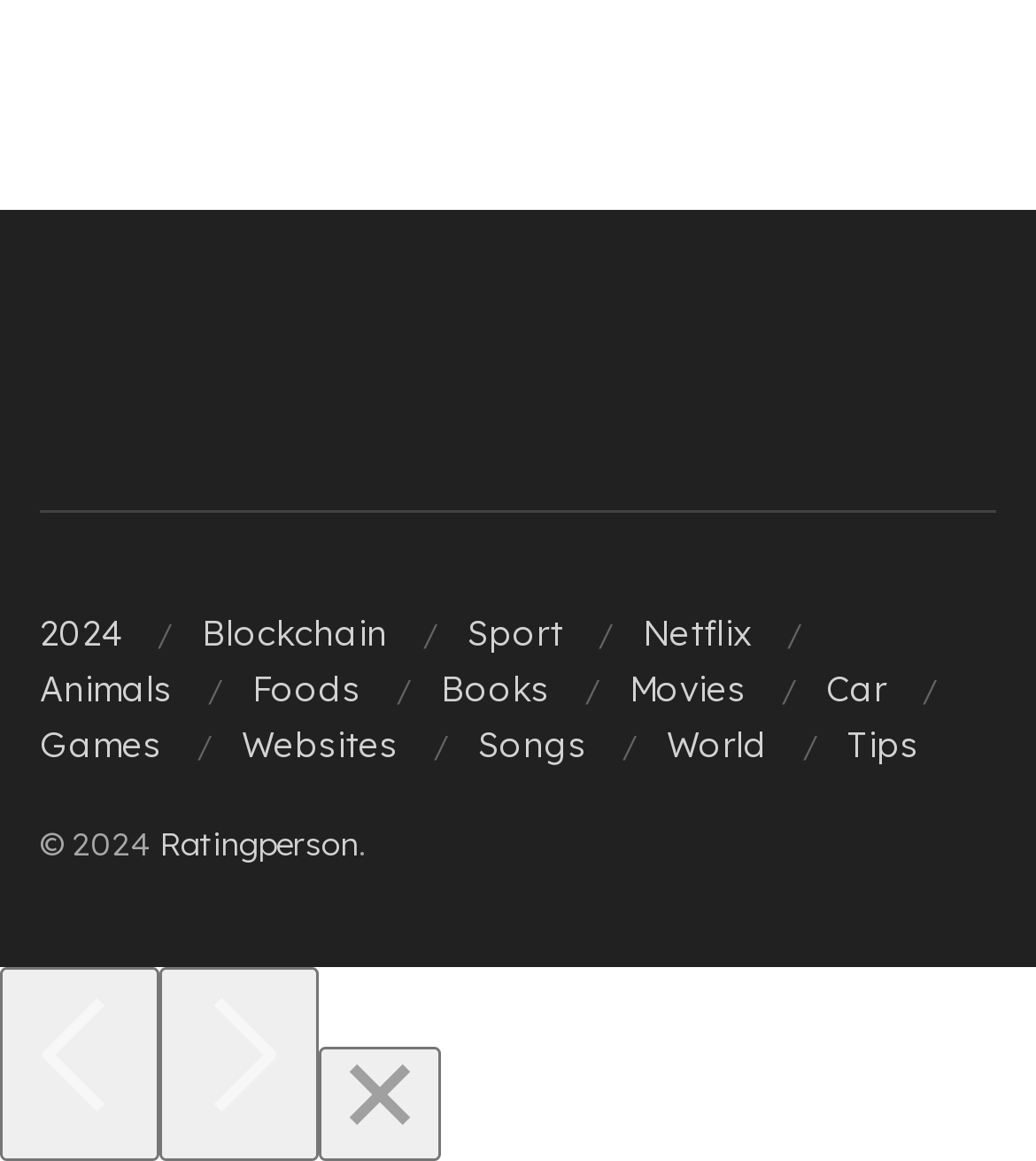Is there a dialog on the webpage?
Refer to the screenshot and respond with a concise word or phrase.

Yes